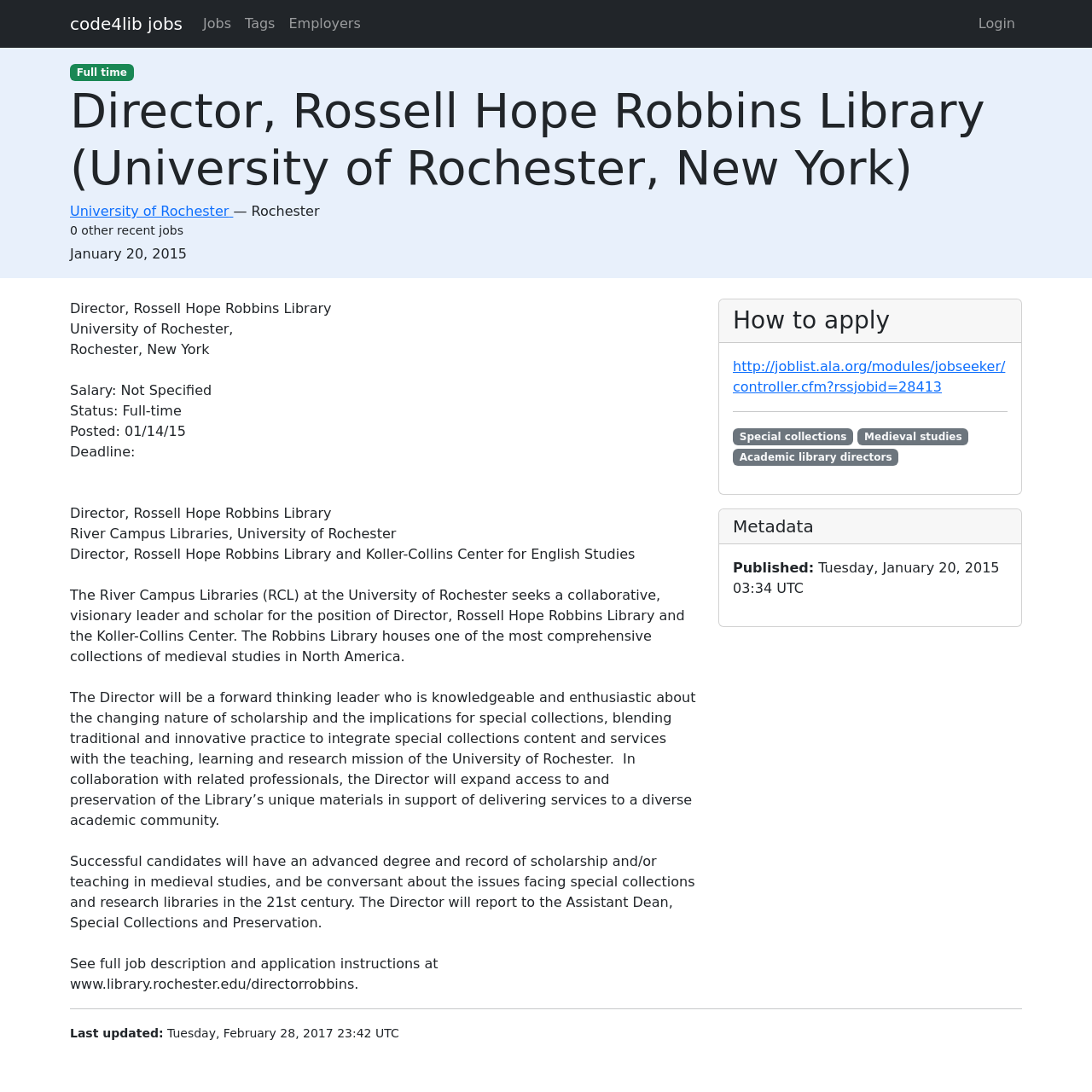Please identify the bounding box coordinates for the region that you need to click to follow this instruction: "Apply for the job".

[0.671, 0.328, 0.921, 0.362]